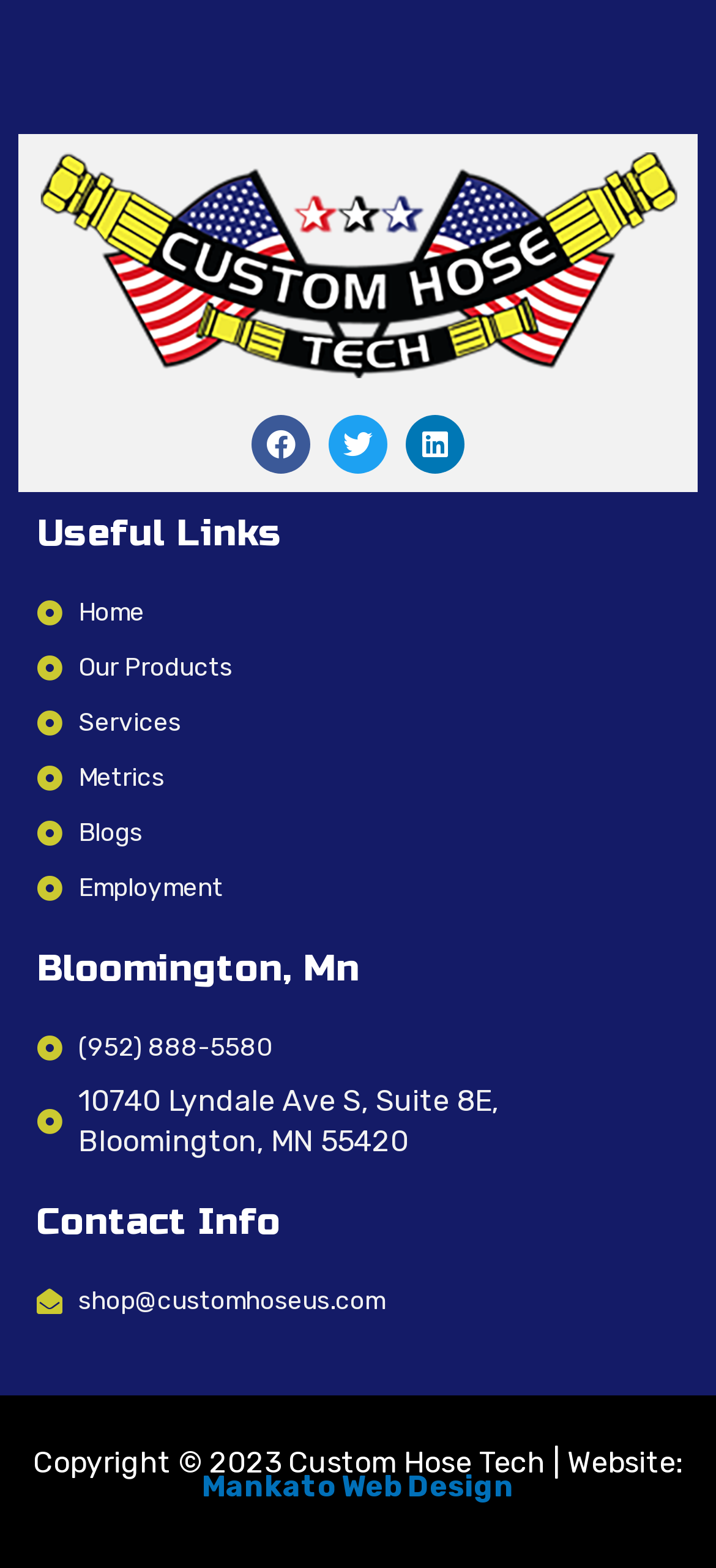Determine the coordinates of the bounding box that should be clicked to complete the instruction: "Click on 'Search' button". The coordinates should be represented by four float numbers between 0 and 1: [left, top, right, bottom].

None